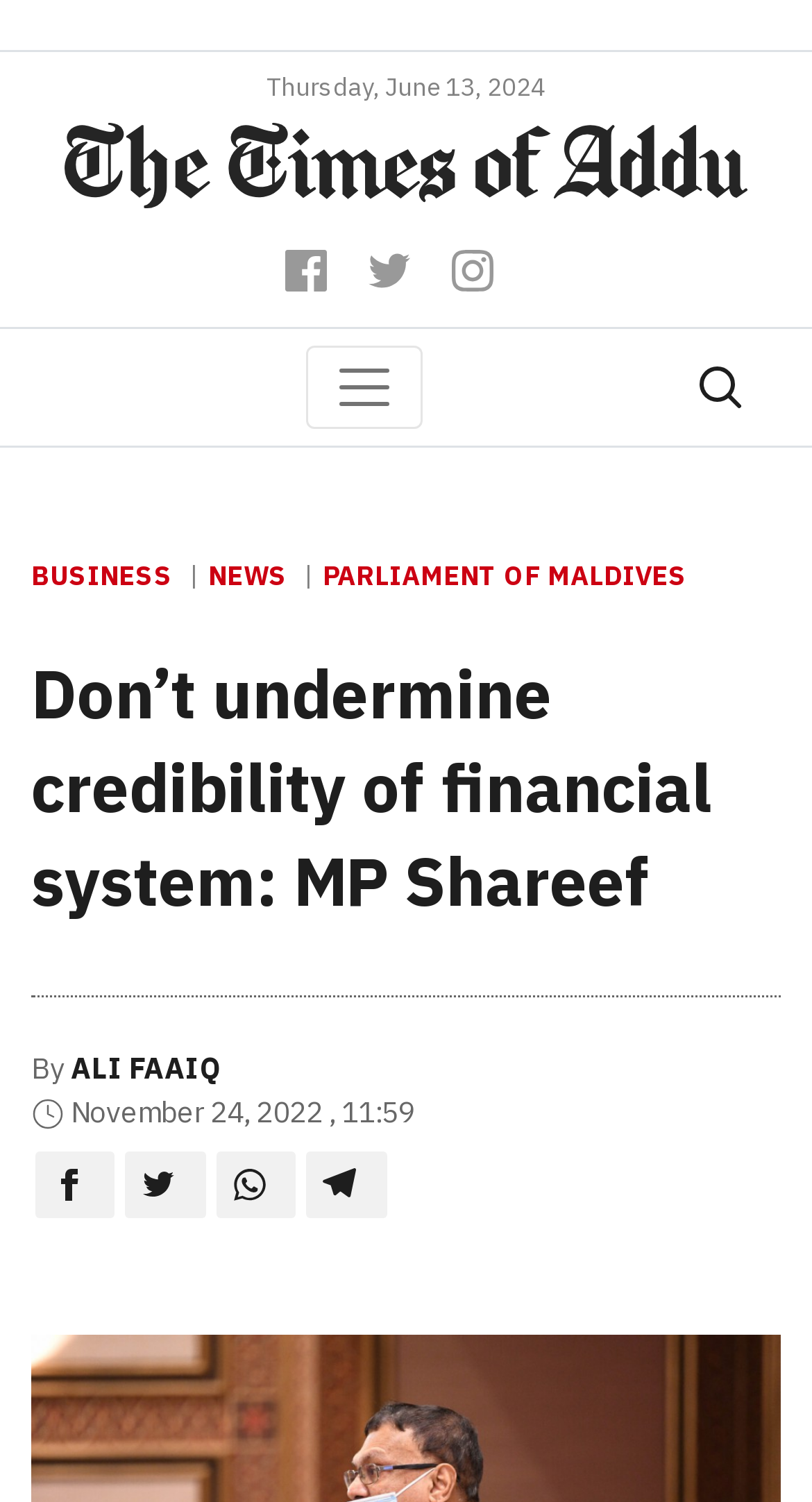What are the social media icons available on the webpage?
Using the image as a reference, give a one-word or short phrase answer.

Facebook, Twitter, Instagram